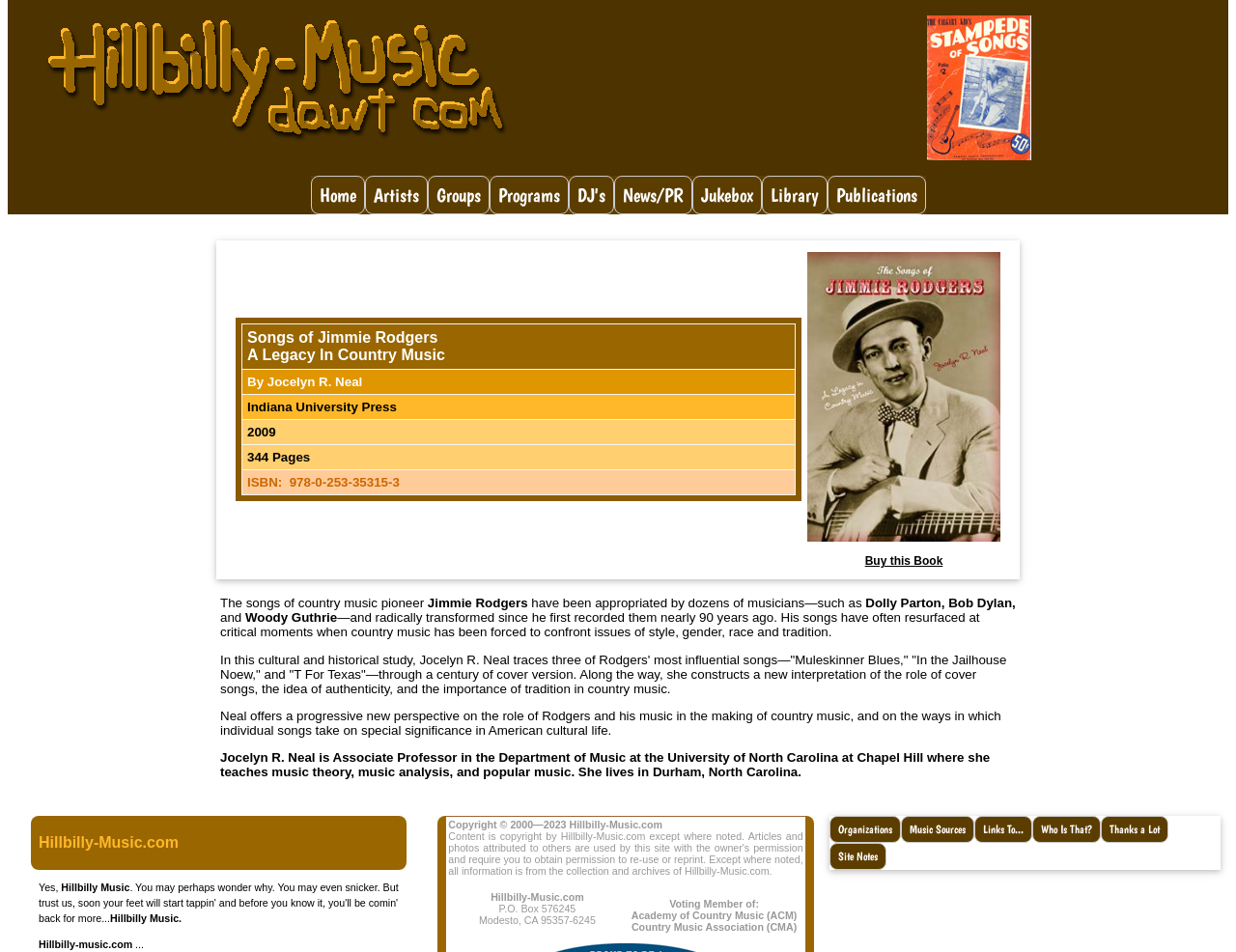What is the name of the website?
Using the information presented in the image, please offer a detailed response to the question.

The name of the website can be found in the static text at the top of the page, which mentions 'Hillbilly-Music.com'. This indicates that Hillbilly-Music.com is the name of the website.